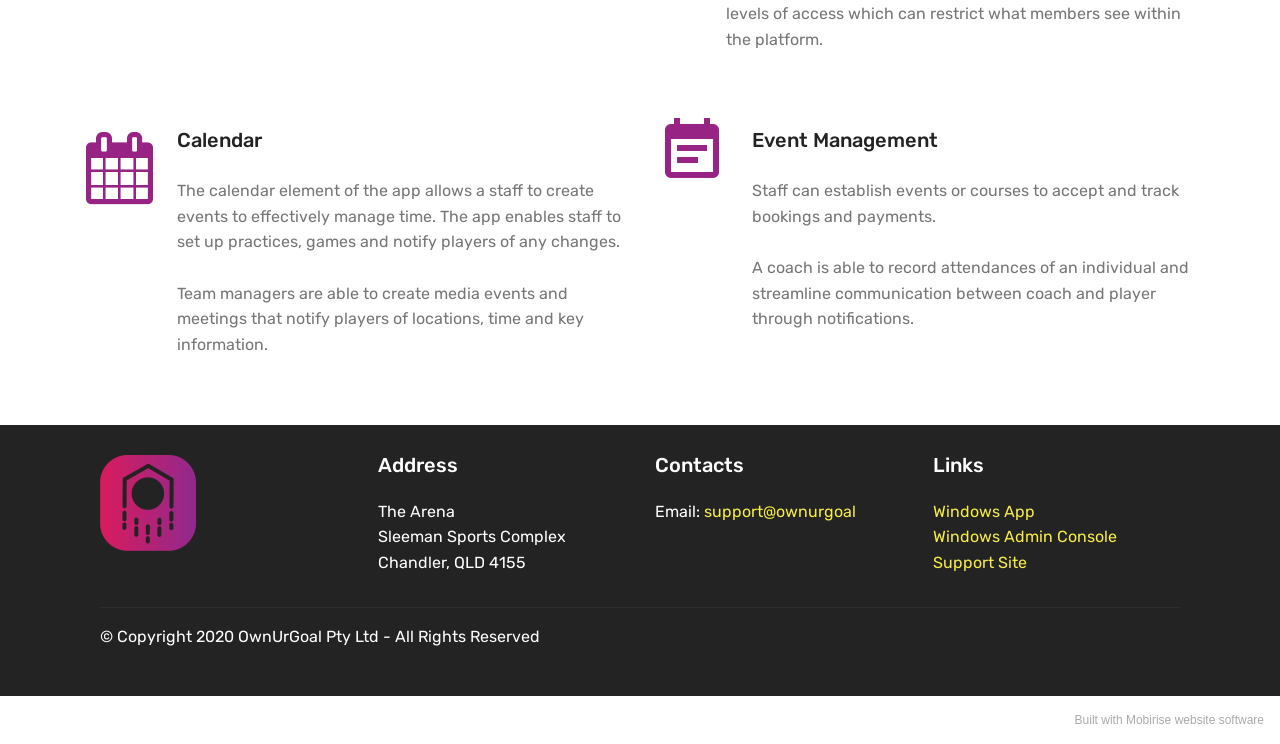Identify the bounding box for the UI element specified in this description: "support@ownurgoal". The coordinates must be four float numbers between 0 and 1, formatted as [left, top, right, bottom].

[0.55, 0.674, 0.669, 0.7]